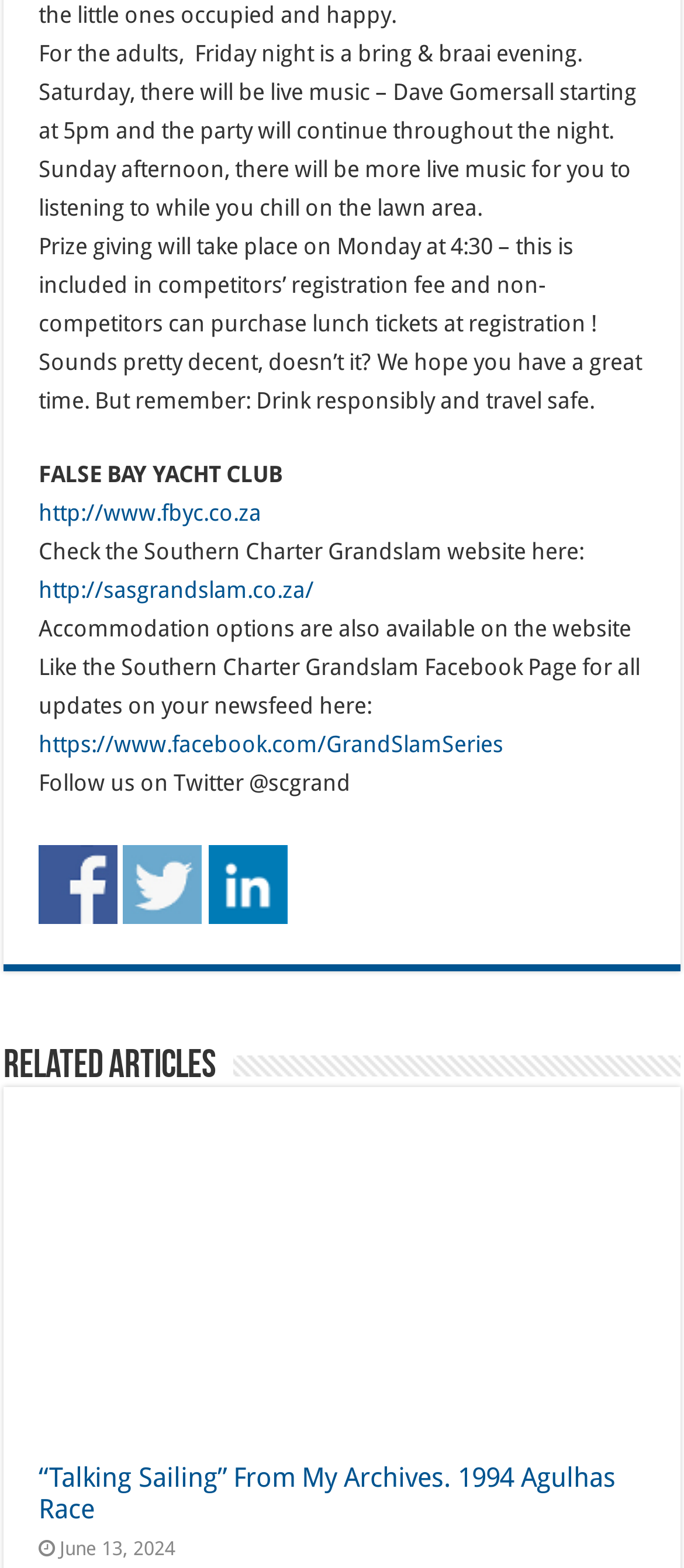Provide the bounding box coordinates, formatted as (top-left x, top-left y, bottom-right x, bottom-right y), with all values being floating point numbers between 0 and 1. Identify the bounding box of the UI element that matches the description: Share on Linkedin

[0.305, 0.538, 0.42, 0.589]